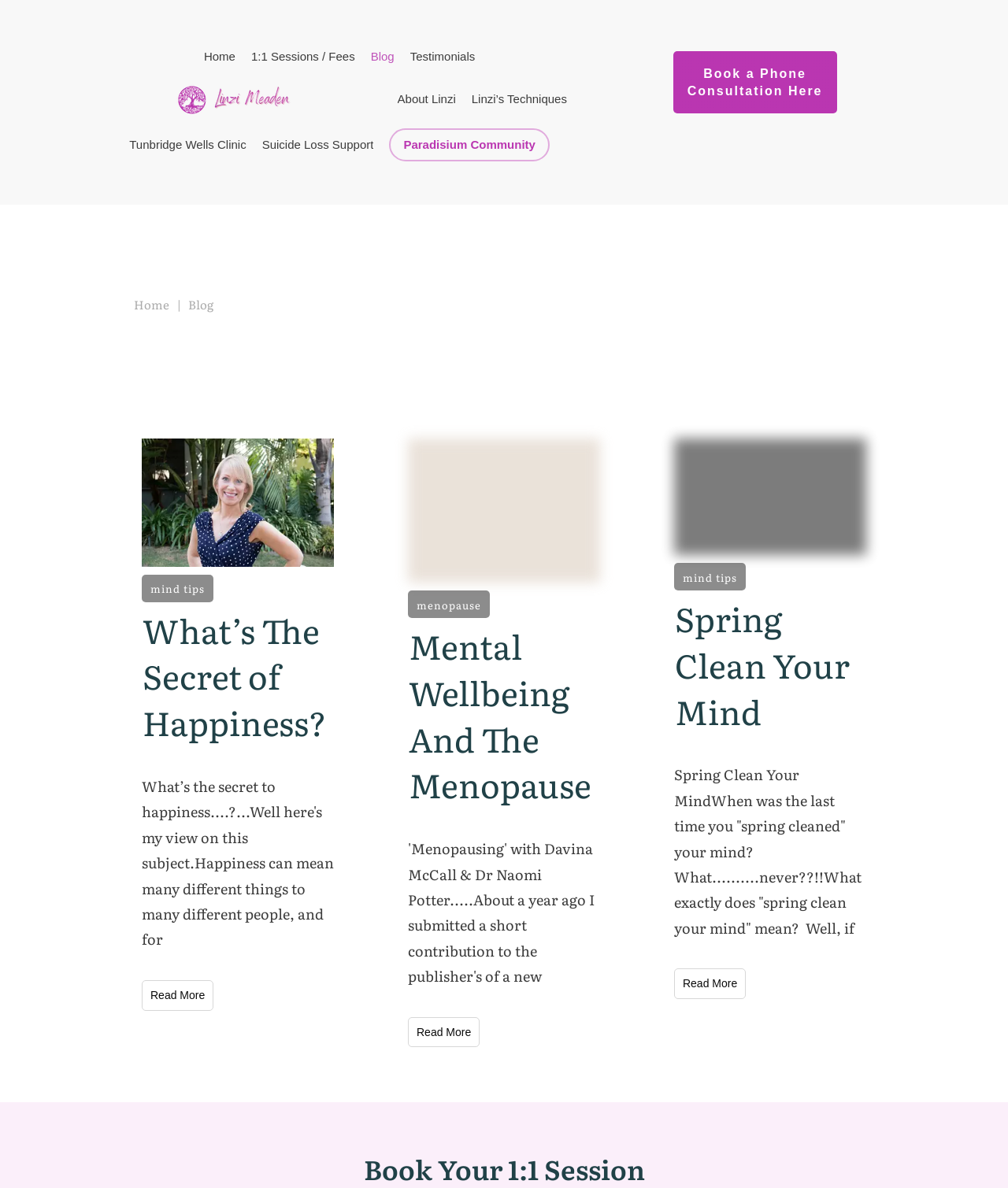What is the call-to-action on the webpage?
Provide a detailed answer to the question using information from the image.

I found the link element [206] with the text 'Book a Phone Consultation Here', which is a prominent call-to-action on the webpage.